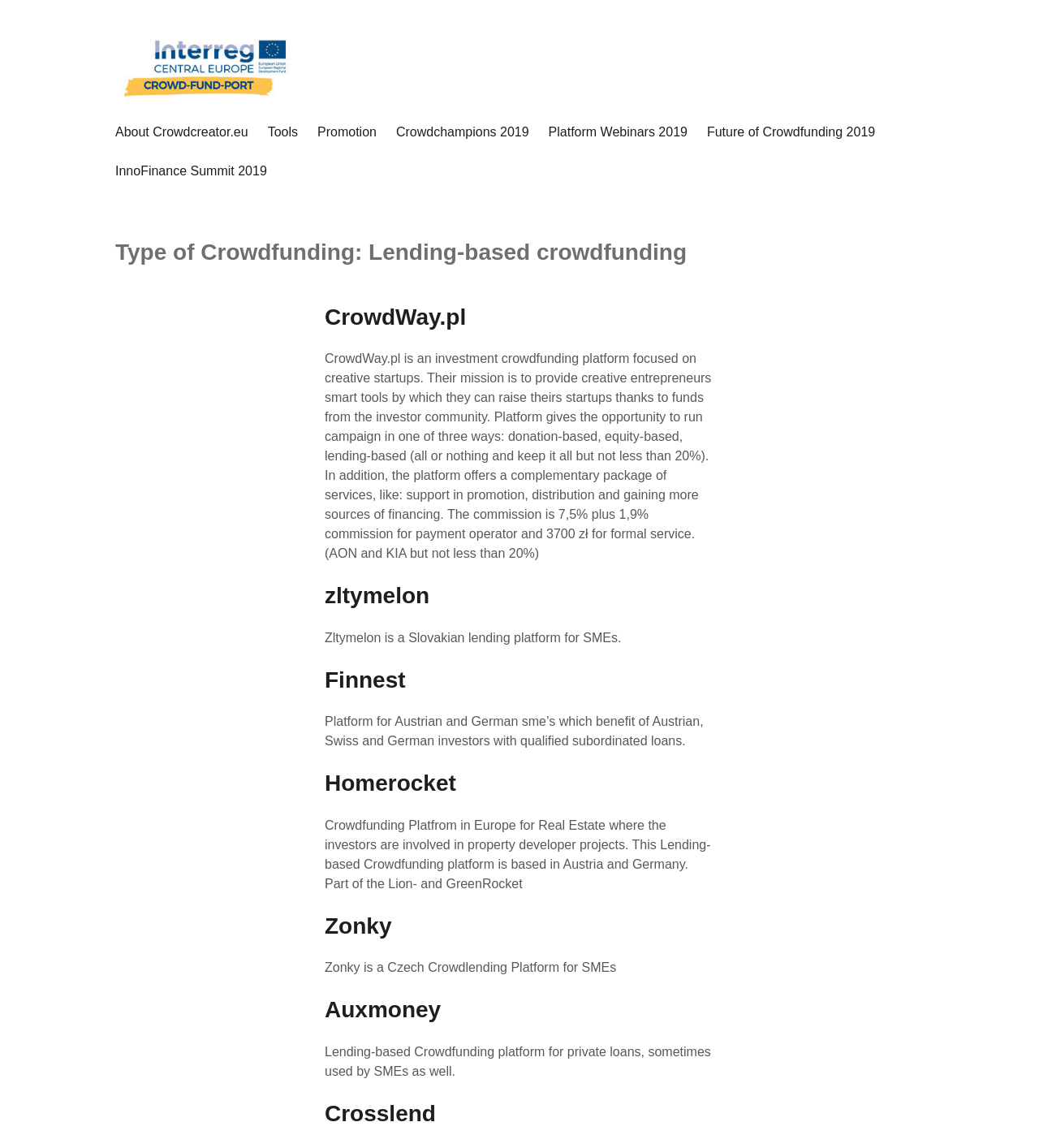What is the mission of CrowdWay.pl? Look at the image and give a one-word or short phrase answer.

To provide creative entrepreneurs with smart tools